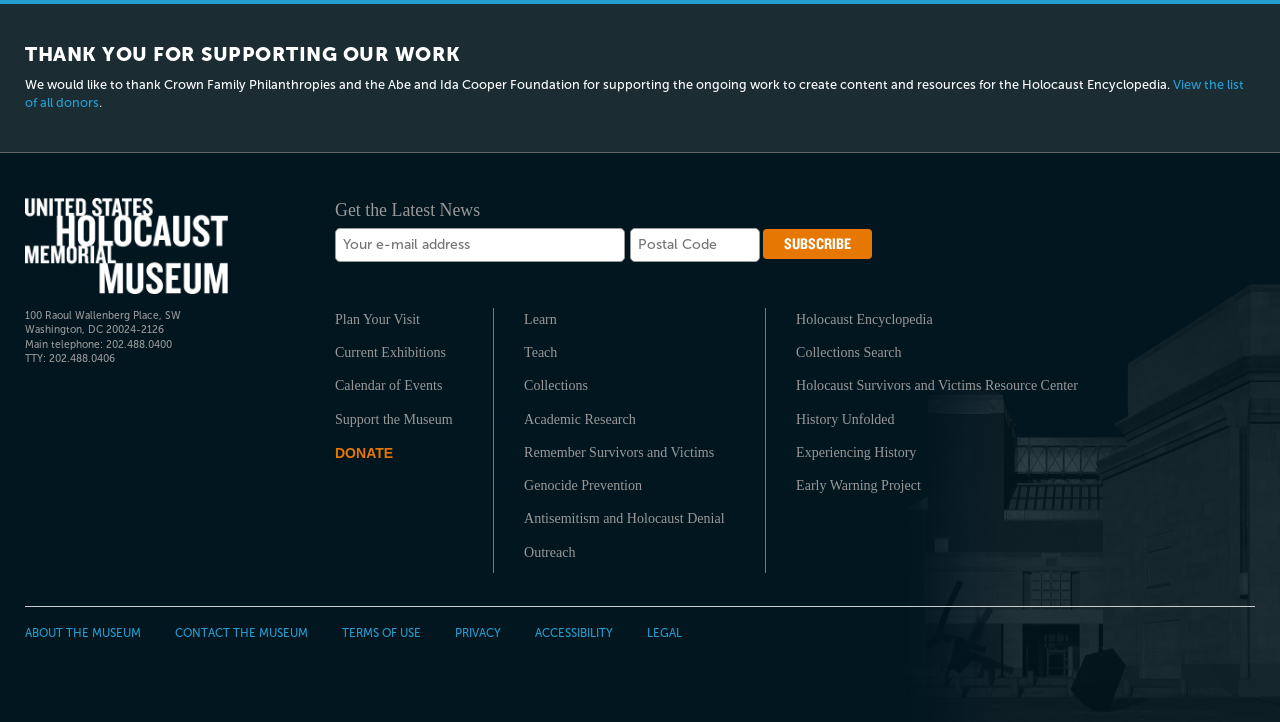Locate the coordinates of the bounding box for the clickable region that fulfills this instruction: "Learn about the Holocaust".

[0.409, 0.426, 0.574, 0.461]